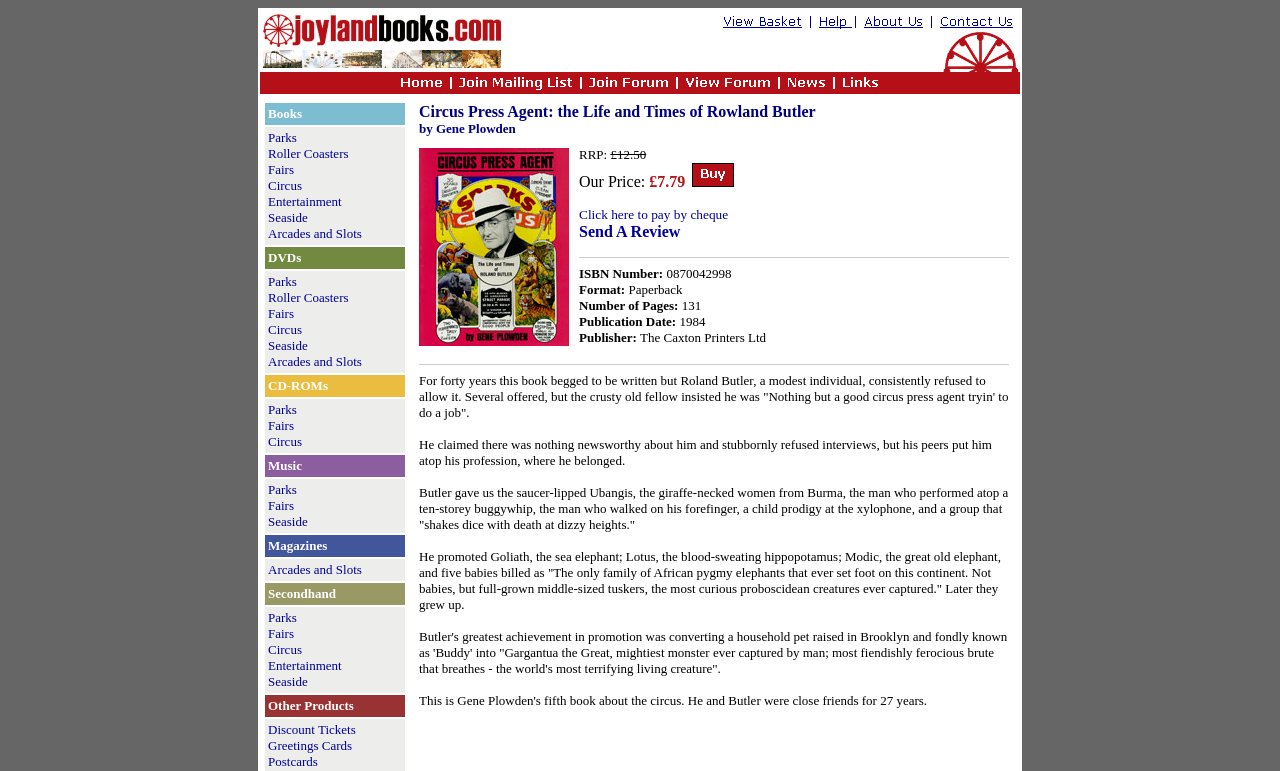Create a detailed summary of the webpage's content and design.

The webpage appears to be an online bookstore or a product page for a specific book. At the top, there is a navigation menu with multiple rows of links, including "Books", "Parks", "Roller Coasters", "Fairs", "Circus", "Entertainment", "Seaside", "Arcades and Slots", "DVDs", "CD-ROMs", "Music", "Magazines", "Secondhand", and "Other Products". These links are arranged in a grid-like structure, with each row containing multiple links.

Below the navigation menu, there is a large image, likely the cover of the book "A Fair Lane: Volume 1" by Mark Middleton. To the right of the image, there is a table with two rows. The first row contains the title "Circus Press Agent: the Life and Times of Rowland Butler" by Gene Plowden, which suggests that this book may be related to the one mentioned in the meta description.

The second row of the table contains more information about the book, including the recommended retail price, the discounted price, and a call to action to pay by cheque. There are also links to send a review and to view more information about the book. Below this, there is a separator line, followed by the ISBN number and other publication details.

Overall, the webpage appears to be a product page for a book, with a navigation menu at the top and detailed information about the book below.